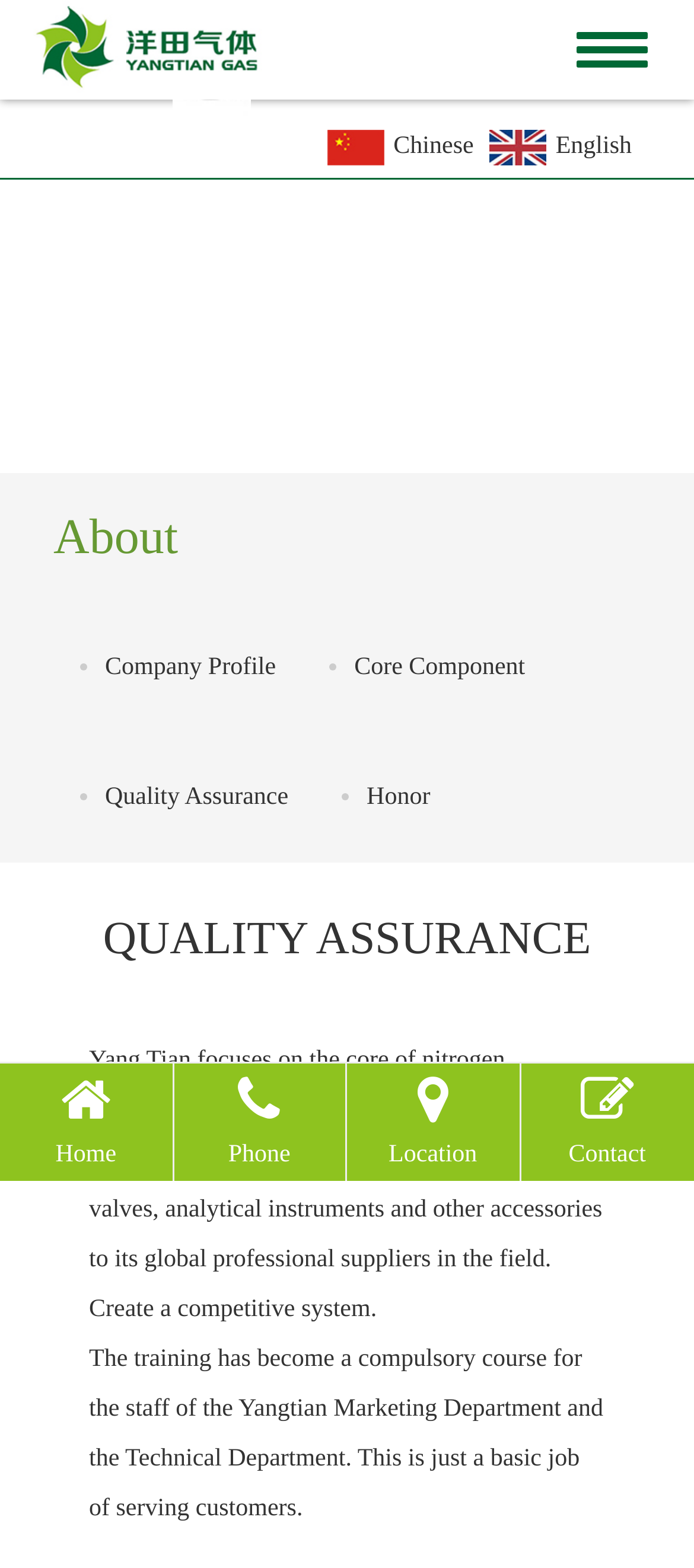Locate the bounding box coordinates of the element that should be clicked to fulfill the instruction: "Click the hotline number".

[0.506, 0.028, 0.923, 0.057]